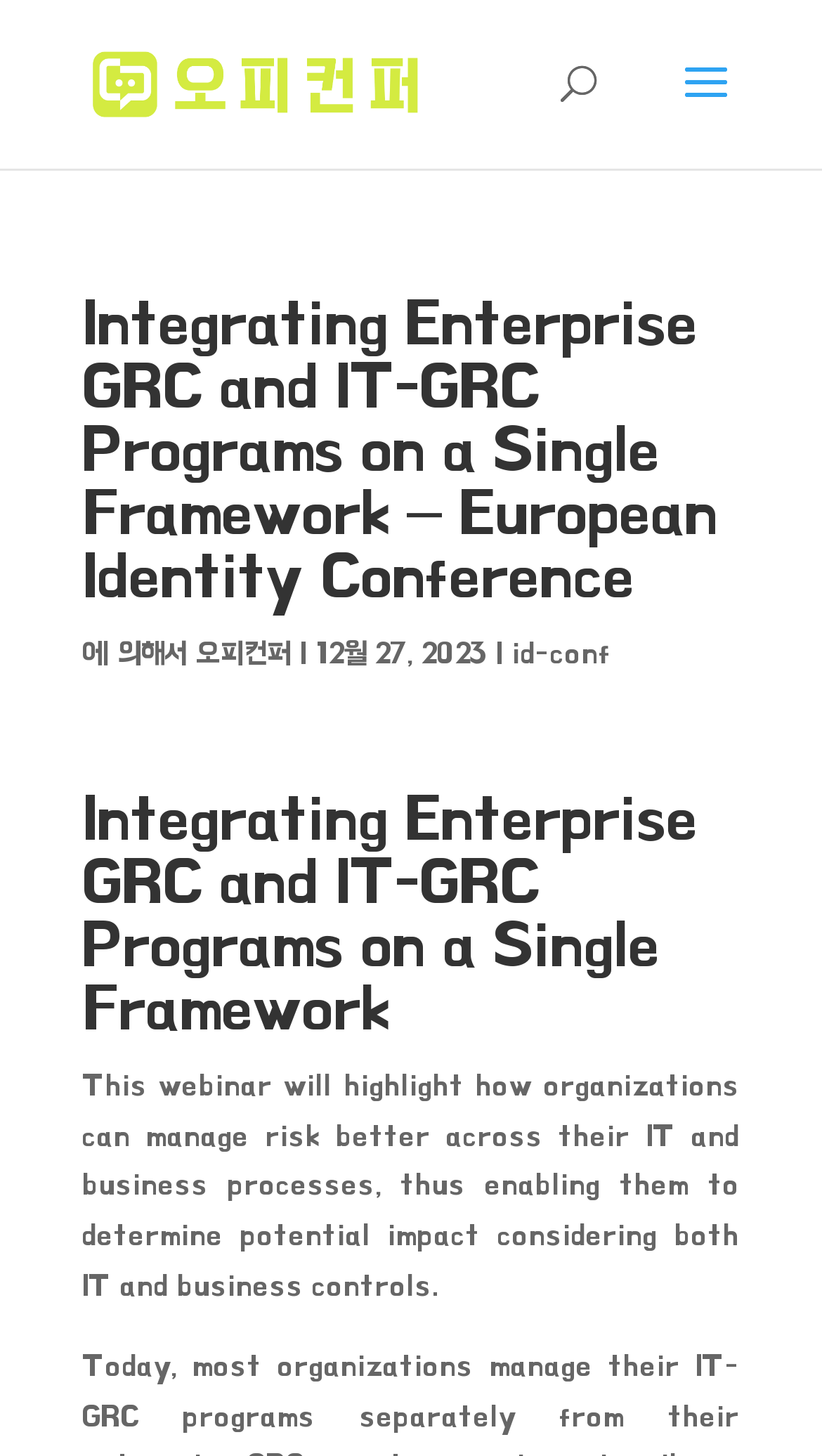Respond with a single word or phrase for the following question: 
Is there a search bar on the webpage?

Yes